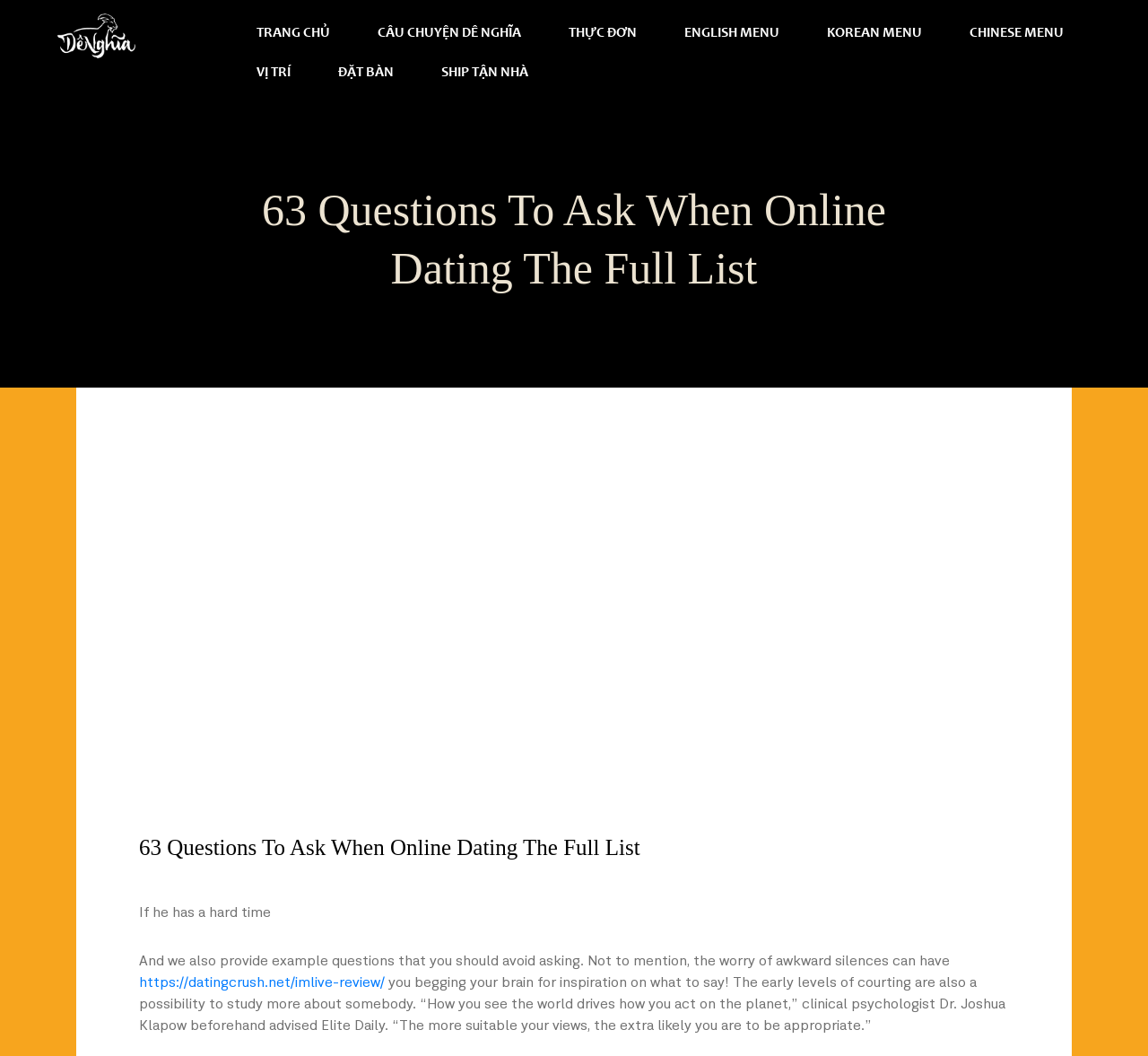What is the topic of the article on this webpage?
Using the image provided, answer with just one word or phrase.

online dating